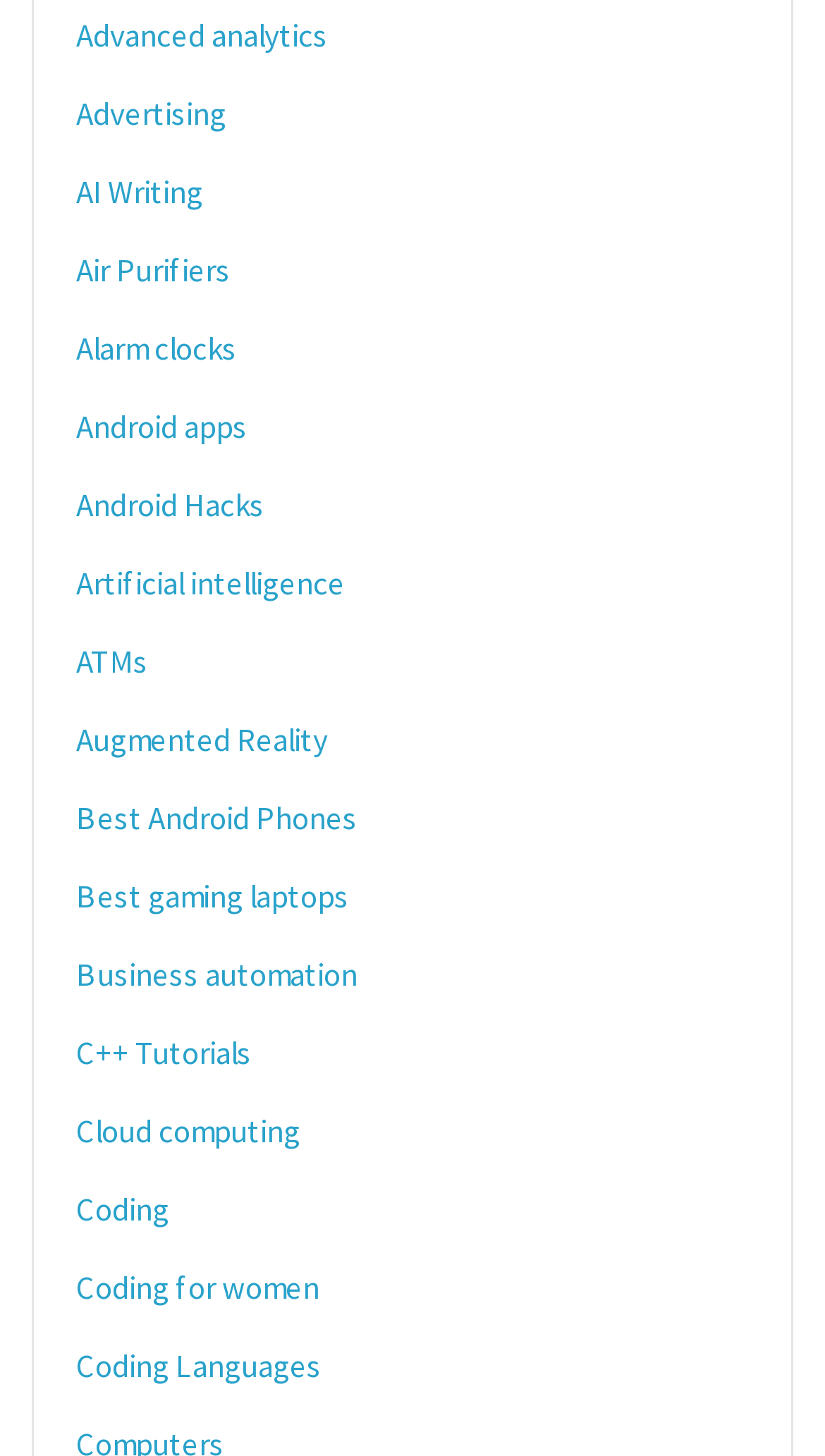Indicate the bounding box coordinates of the clickable region to achieve the following instruction: "Learn about Artificial intelligence."

[0.092, 0.387, 0.418, 0.415]